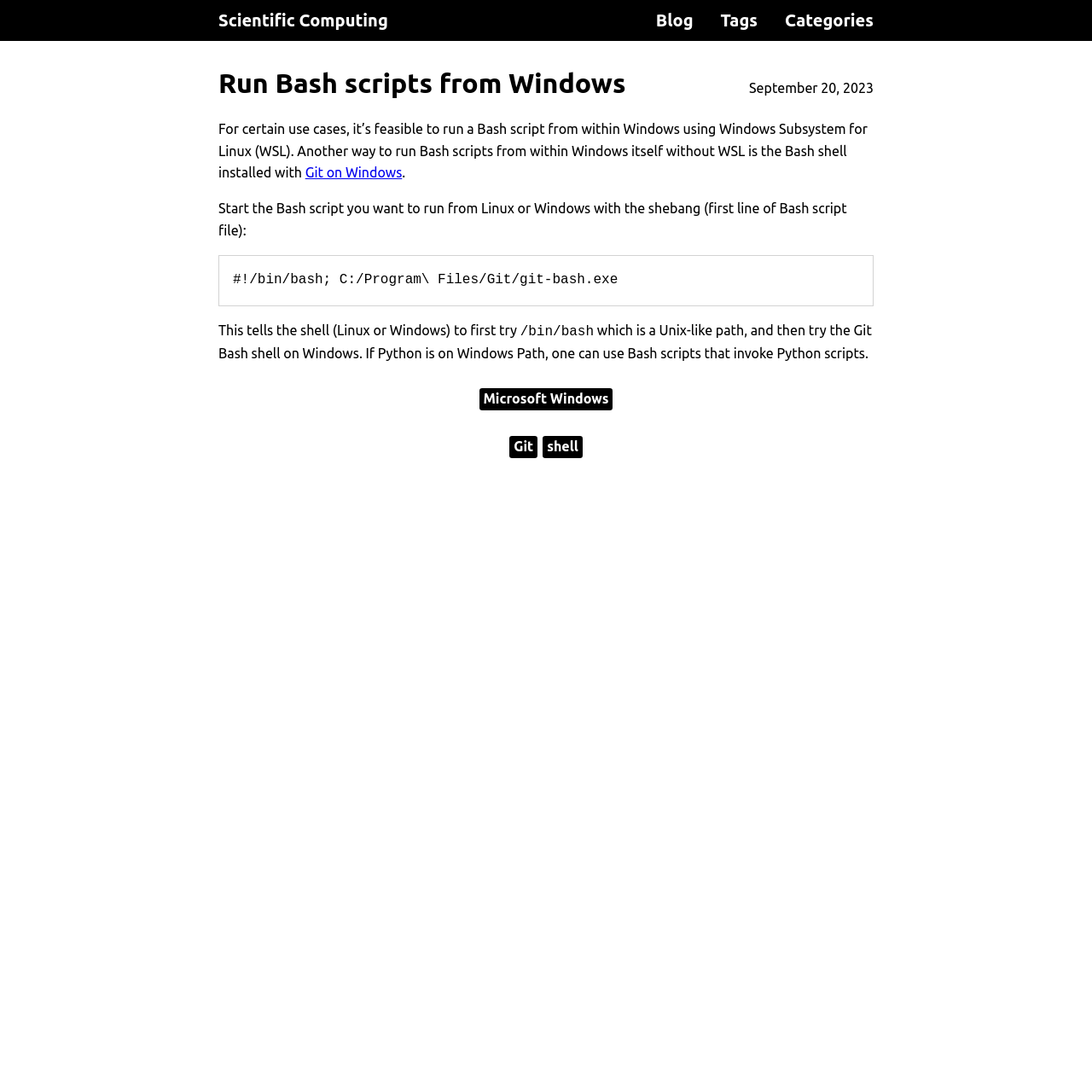What is the alternative to WSL for running Bash scripts?
Refer to the screenshot and respond with a concise word or phrase.

Git Bash